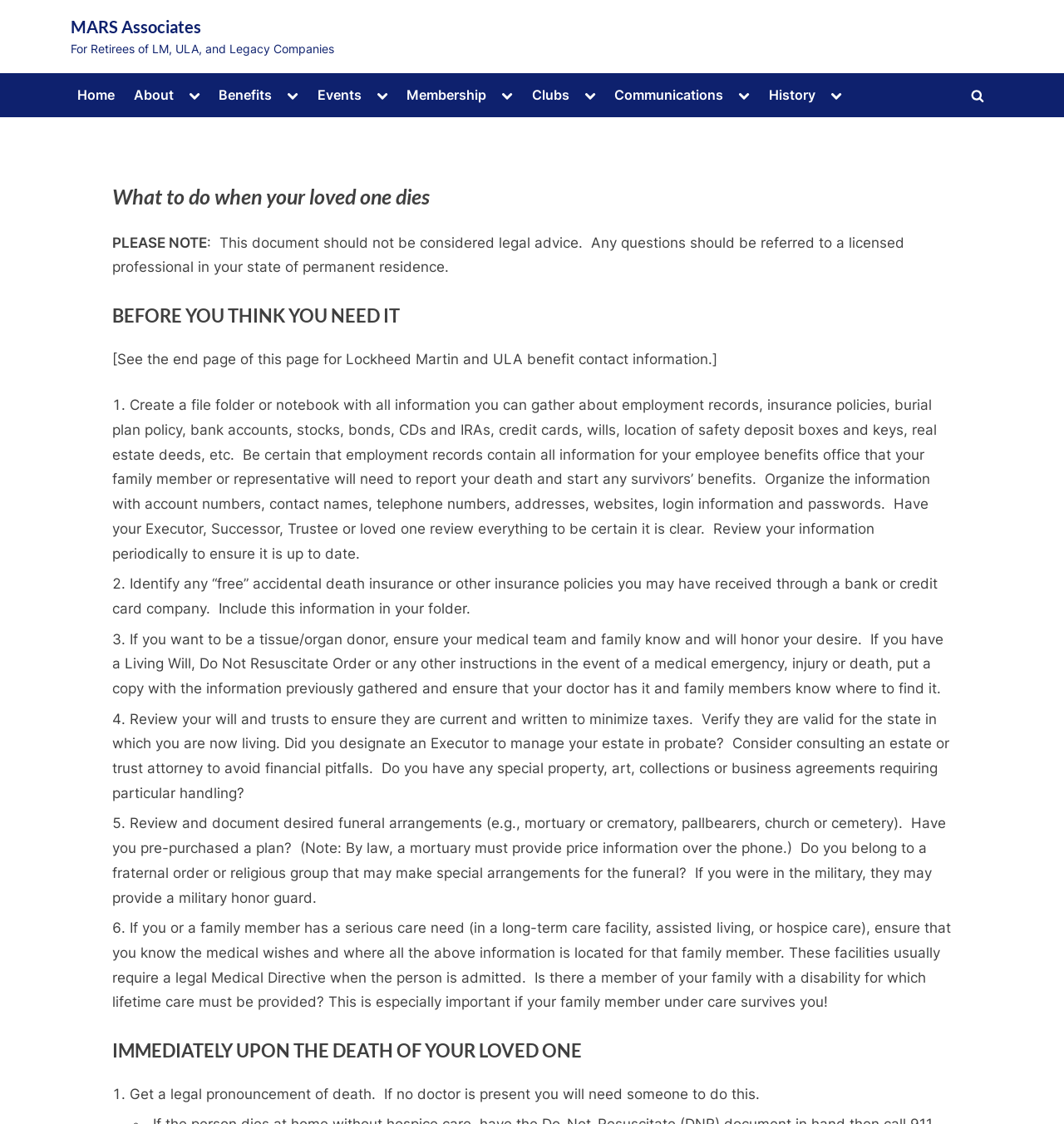Bounding box coordinates are specified in the format (top-left x, top-left y, bottom-right x, bottom-right y). All values are floating point numbers bounded between 0 and 1. Please provide the bounding box coordinate of the region this sentence describes: Special Activities

[0.305, 0.155, 0.462, 0.183]